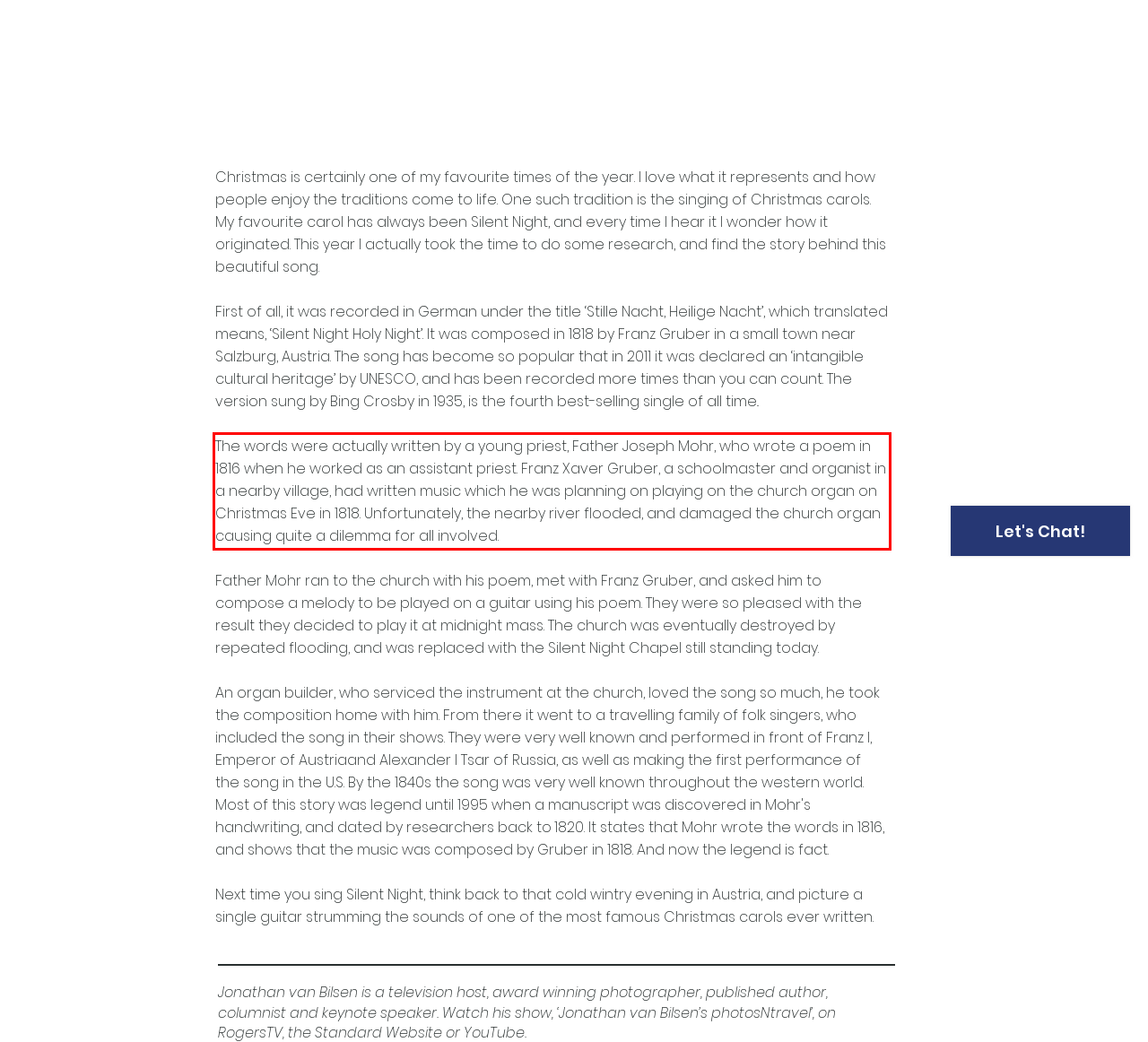Please identify the text within the red rectangular bounding box in the provided webpage screenshot.

The words were actually written by a young priest, Father Joseph Mohr, who wrote a poem in 1816 when he worked as an assistant priest. Franz Xaver Gruber, a schoolmaster and organist in a nearby village, had written music which he was planning on playing on the church organ on Christmas Eve in 1818. Unfortunately, the nearby river flooded, and damaged the church organ causing quite a dilemma for all involved.